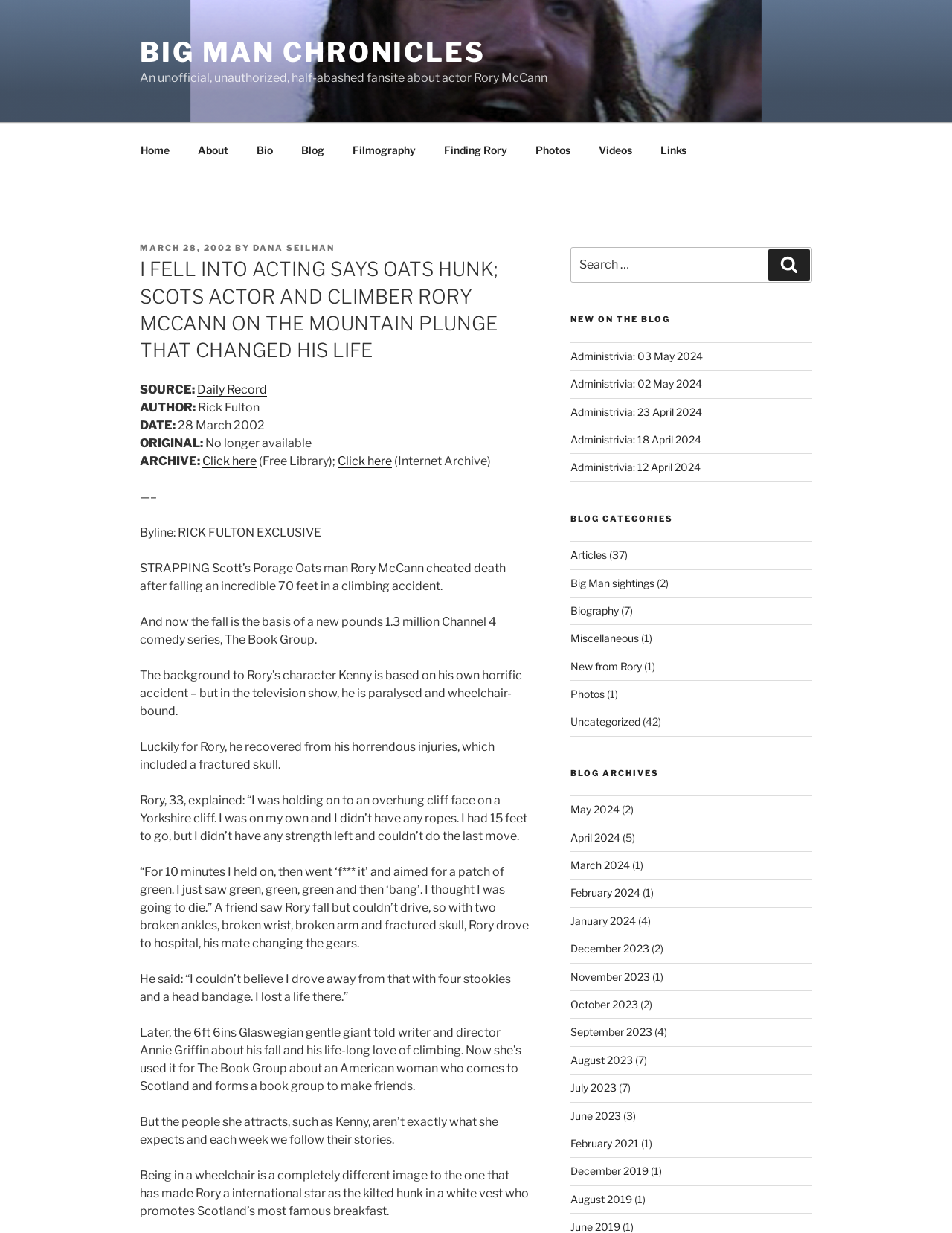Specify the bounding box coordinates of the element's region that should be clicked to achieve the following instruction: "Go to the 'Home' page". The bounding box coordinates consist of four float numbers between 0 and 1, in the format [left, top, right, bottom].

[0.131, 0.107, 0.191, 0.136]